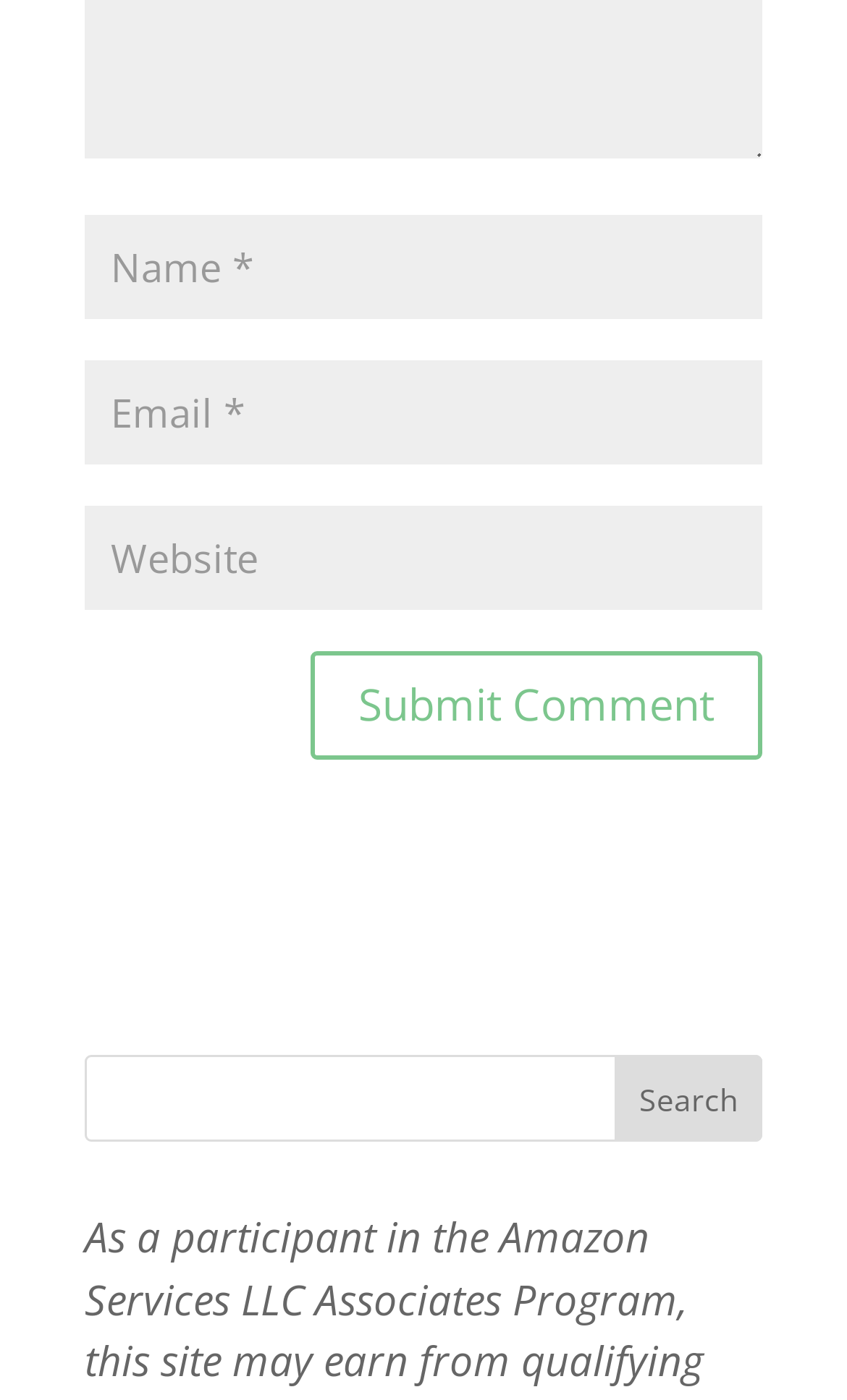What is the purpose of the search bar?
Please look at the screenshot and answer in one word or a short phrase.

Search